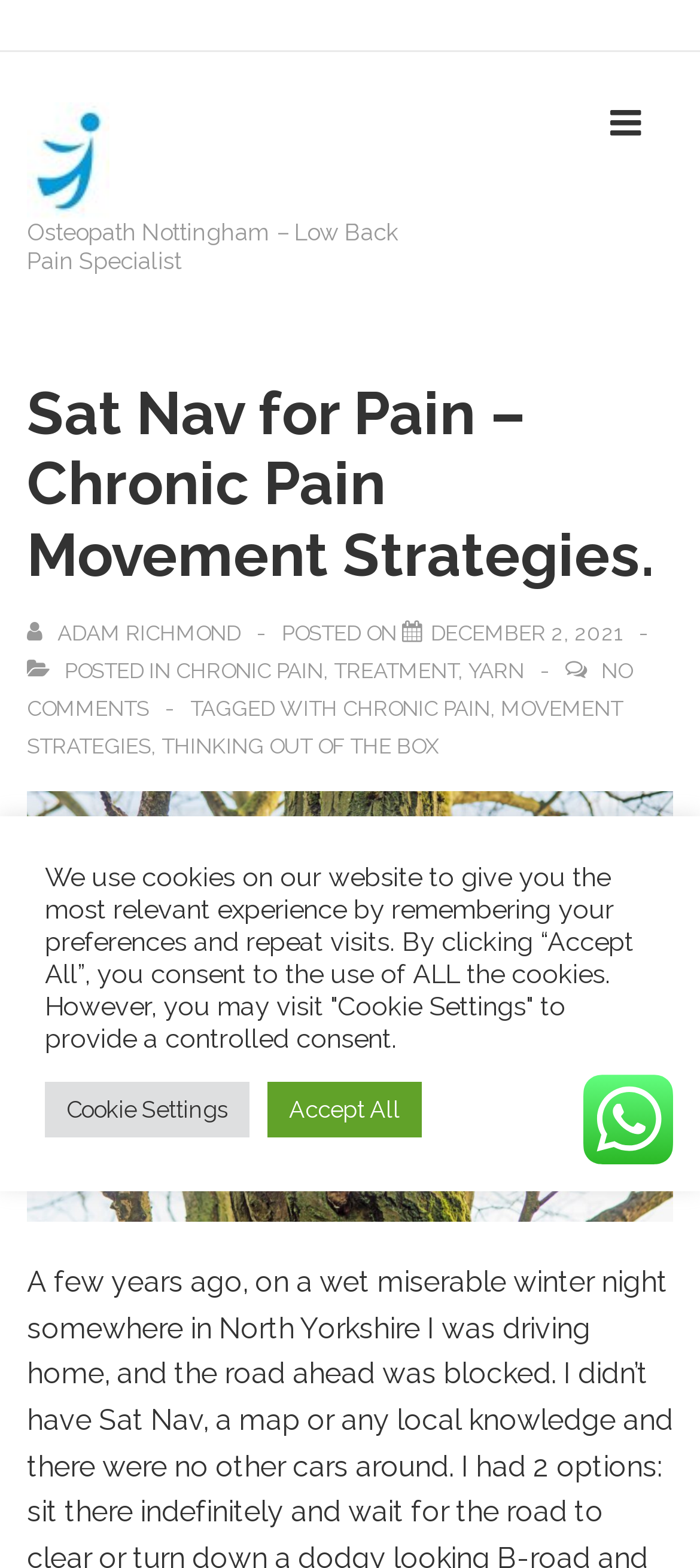How many links are there in the main navigation?
From the details in the image, answer the question comprehensively.

The main navigation is located at the top of the page and contains a button with the text 'MENU'. When expanded, it contains a single link 'Sat Nav for Pain – Chronic Pain Movement Strategies.'. Therefore, there is only one link in the main navigation.